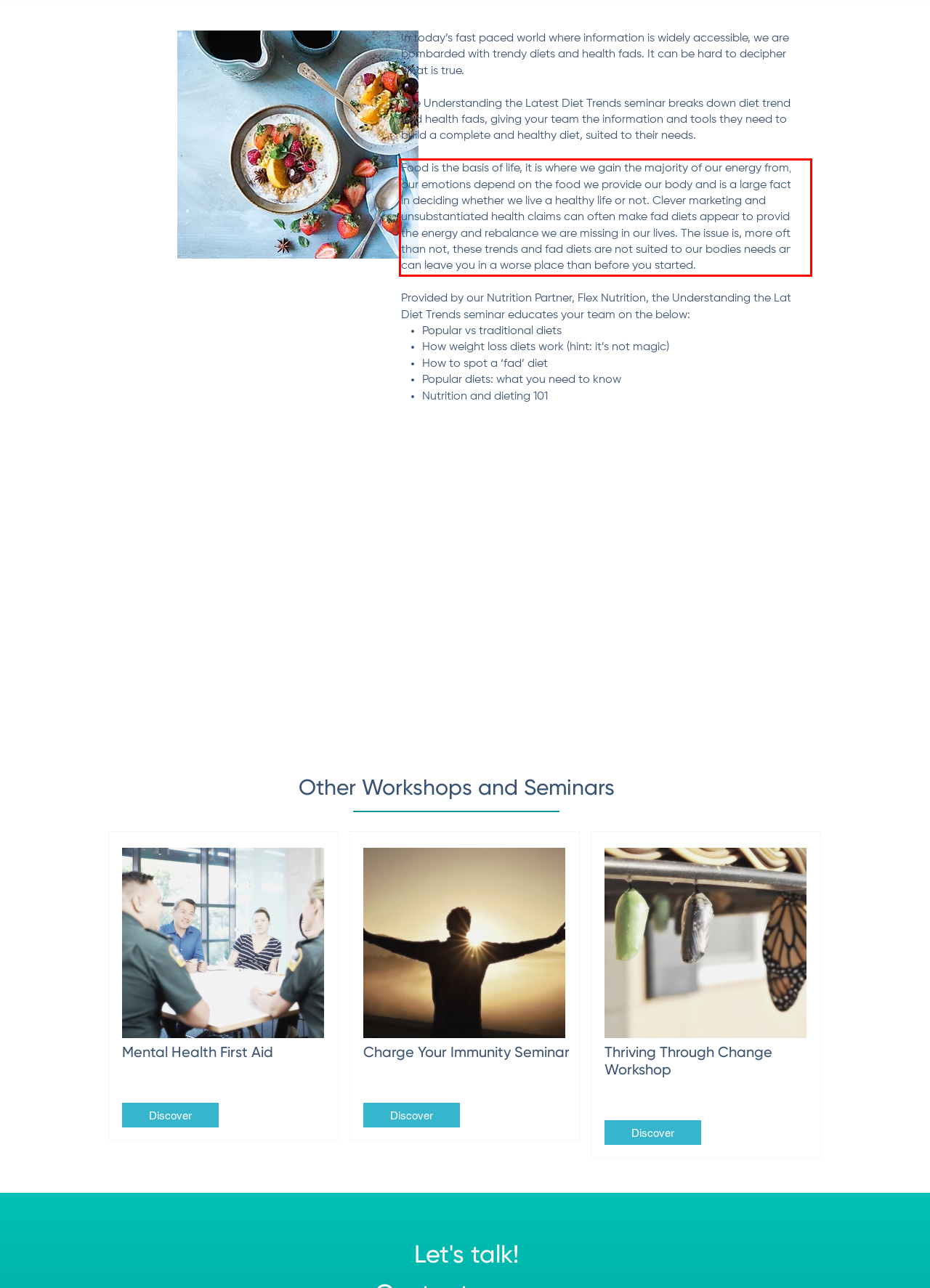You have a screenshot with a red rectangle around a UI element. Recognize and extract the text within this red bounding box using OCR.

Food is the basis of life, it is where we gain the majority of our energy from, our emotions depend on the food we provide our body and is a large factor in deciding whether we live a healthy life or not. Clever marketing and unsubstantiated health claims can often make fad diets appear to provide the energy and rebalance we are missing in our lives. The issue is, more often than not, these trends and fad diets are not suited to our bodies needs and can leave you in a worse place than before you started.